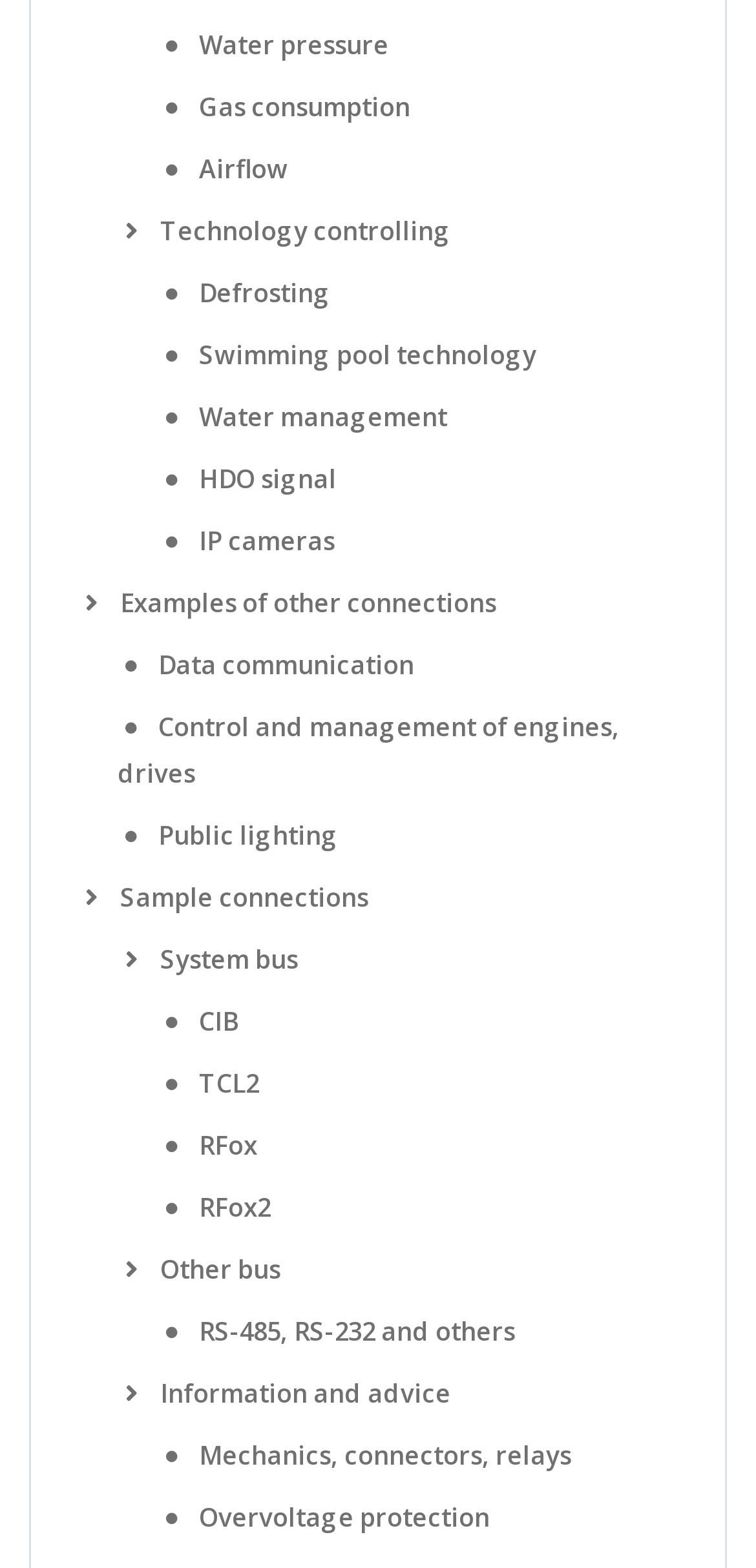Pinpoint the bounding box coordinates of the element to be clicked to execute the instruction: "Leave a comment".

None